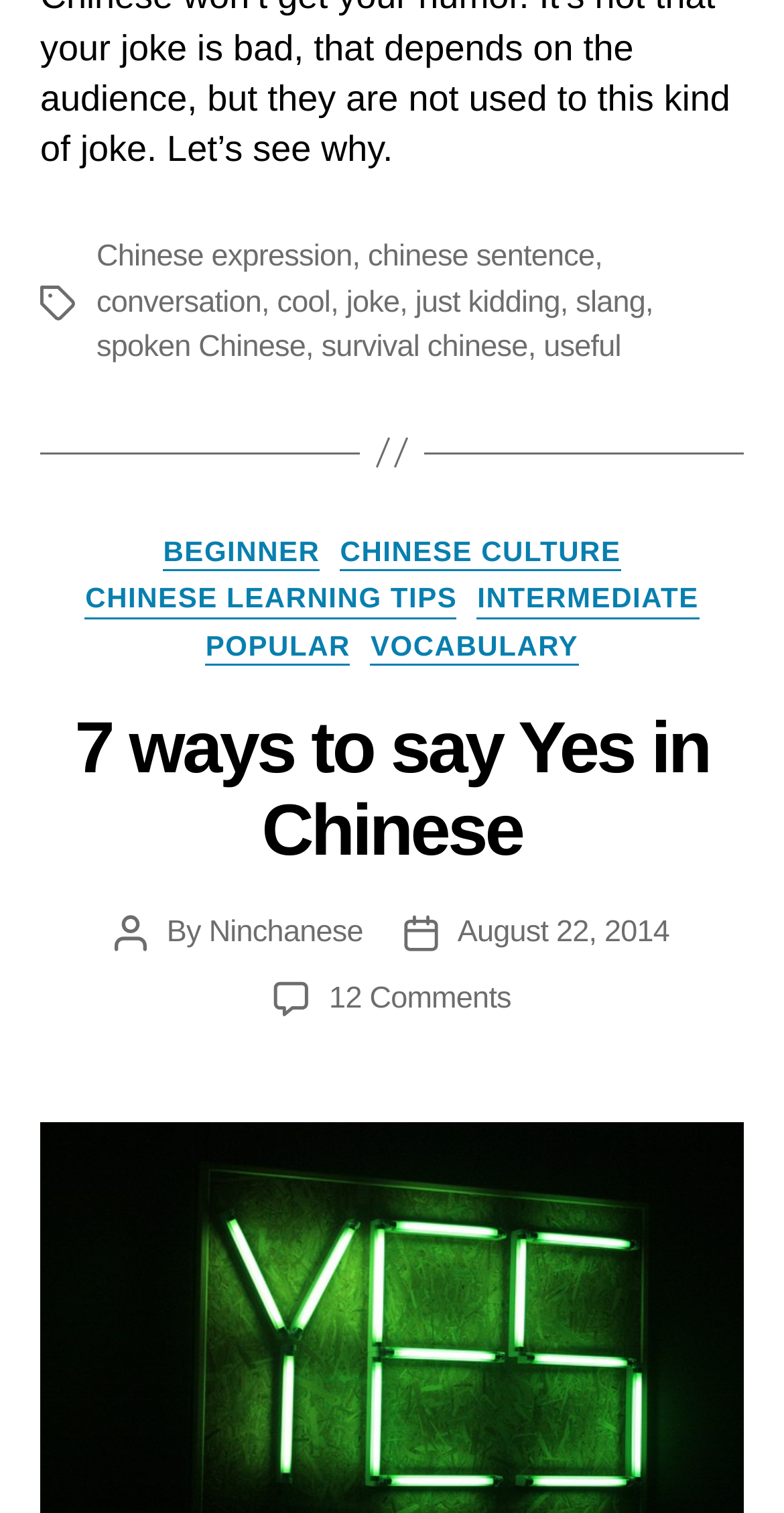Please identify the bounding box coordinates of the element on the webpage that should be clicked to follow this instruction: "Check the post date 'August 22, 2014'". The bounding box coordinates should be given as four float numbers between 0 and 1, formatted as [left, top, right, bottom].

[0.583, 0.605, 0.854, 0.628]